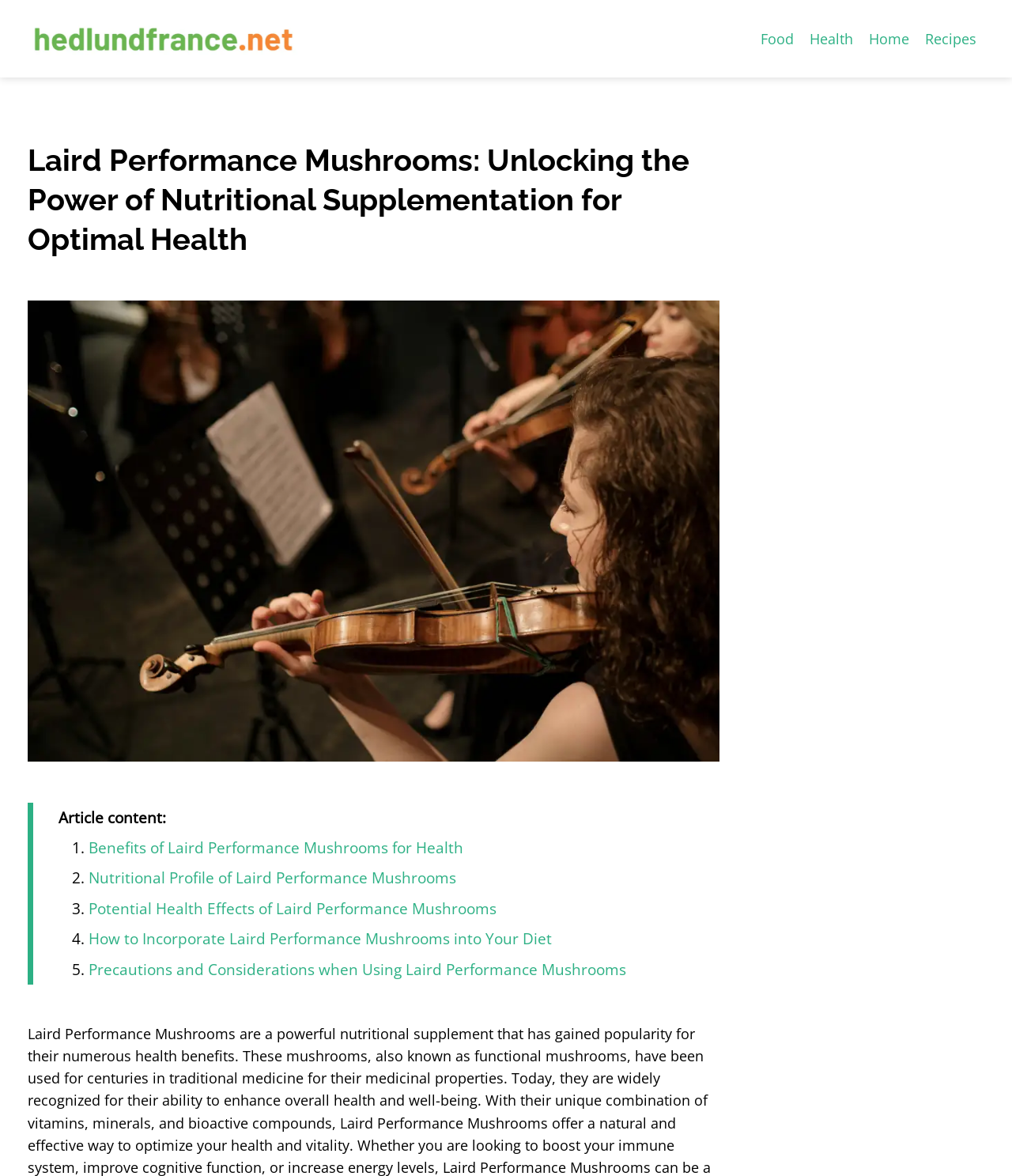Kindly determine the bounding box coordinates of the area that needs to be clicked to fulfill this instruction: "View the 'Benefits of Laird Performance Mushrooms for Health' article".

[0.088, 0.711, 0.458, 0.73]